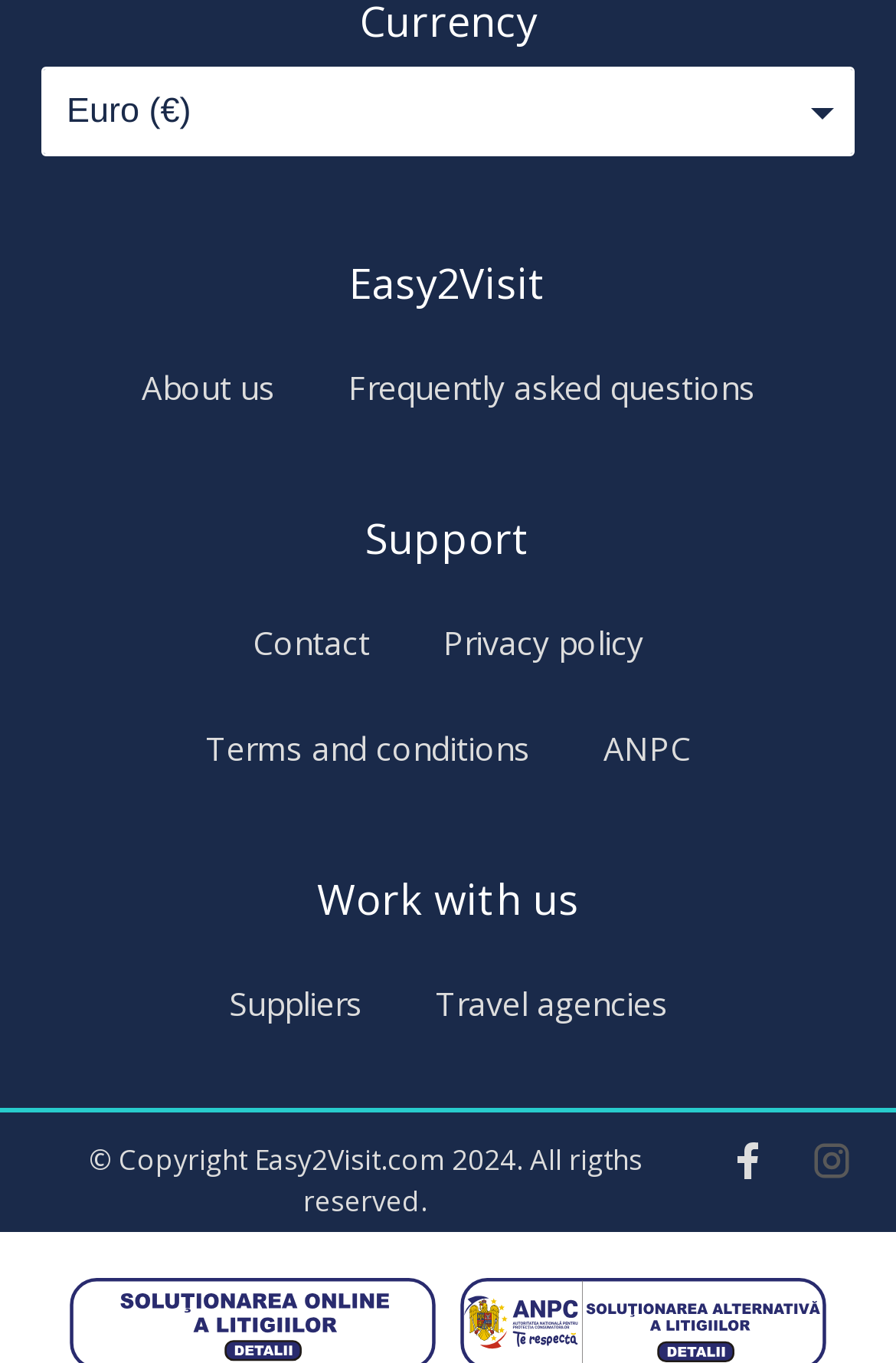Specify the bounding box coordinates of the area that needs to be clicked to achieve the following instruction: "Learn about working with us".

[0.354, 0.639, 0.646, 0.68]